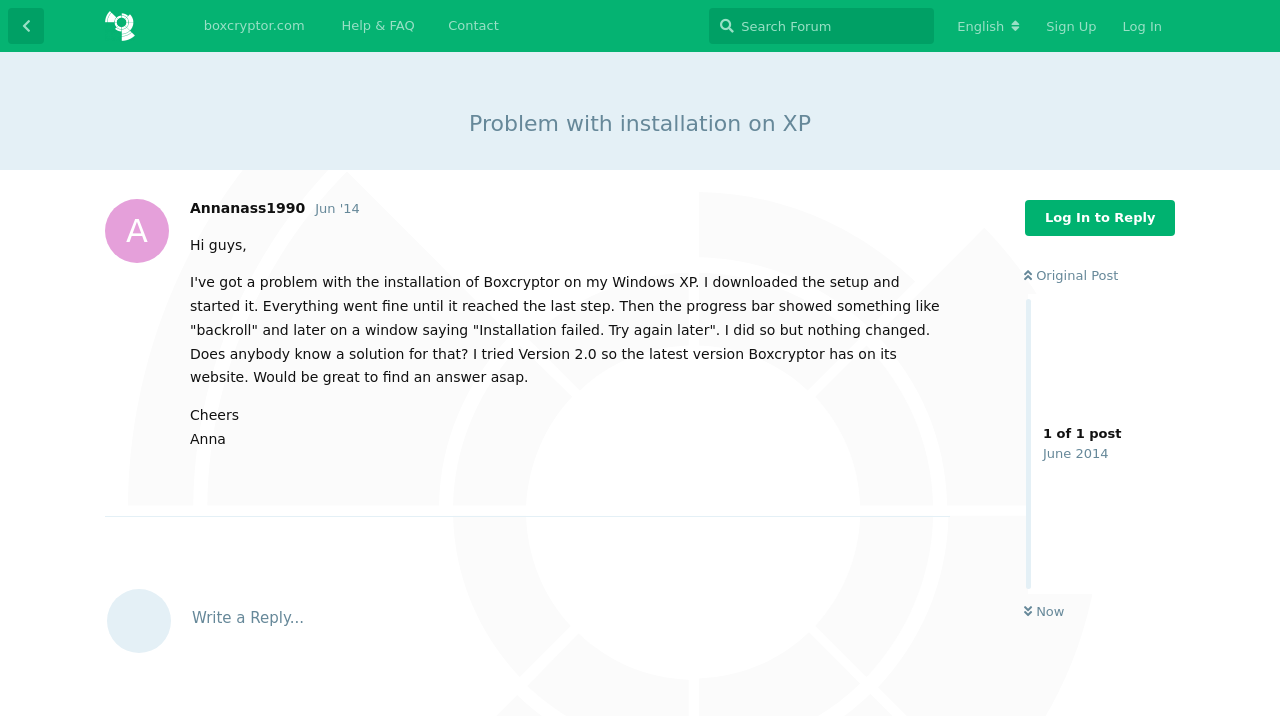Based on the element description Log In, identify the bounding box coordinates for the UI element. The coordinates should be in the format (top-left x, top-left y, bottom-right x, bottom-right y) and within the 0 to 1 range.

[0.867, 0.012, 0.918, 0.062]